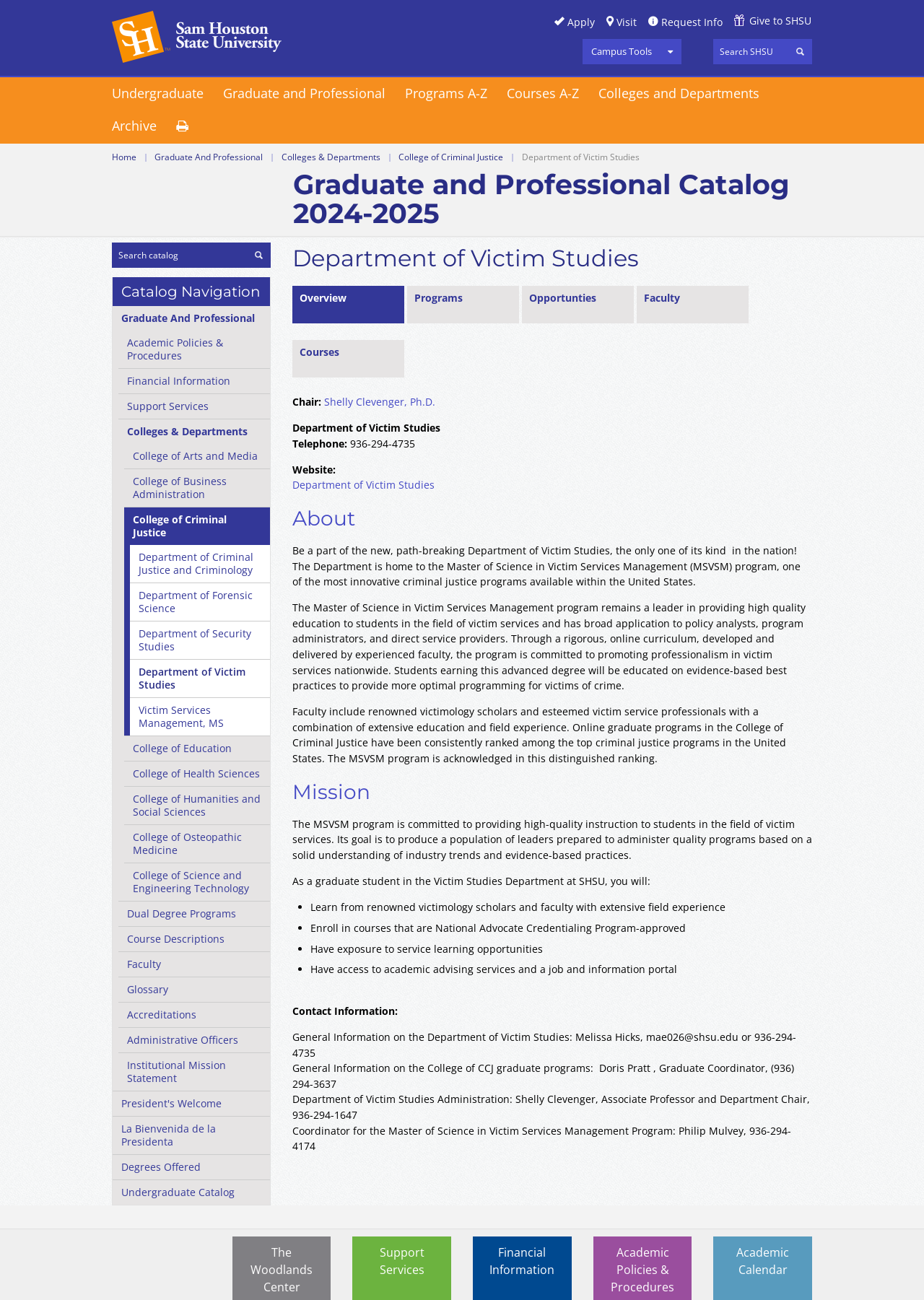What is the name of the chair of the department?
Using the information from the image, give a concise answer in one word or a short phrase.

Shelly Clevenger, Ph.D.